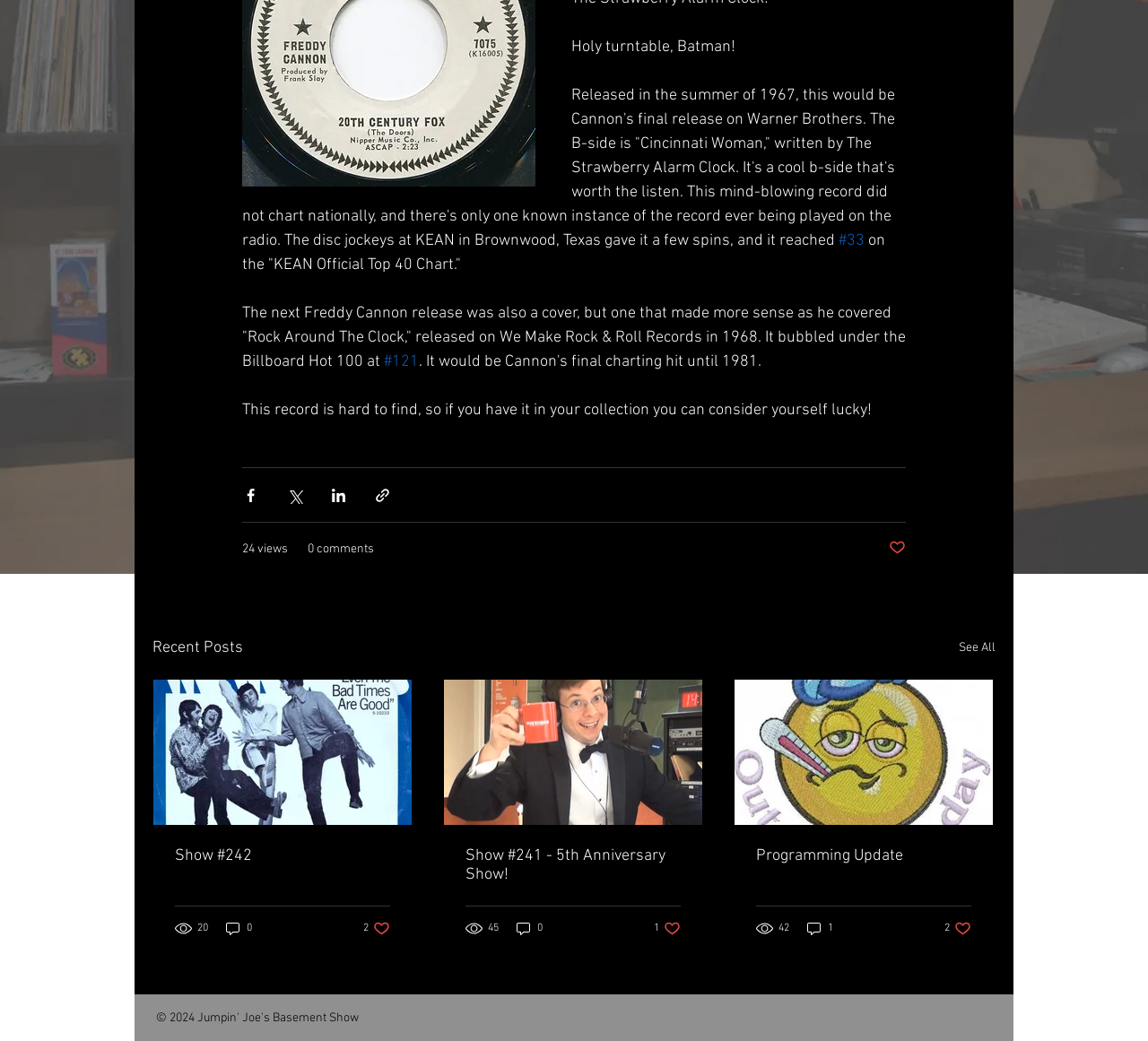Using the provided element description: "#33", determine the bounding box coordinates of the corresponding UI element in the screenshot.

[0.73, 0.222, 0.753, 0.24]